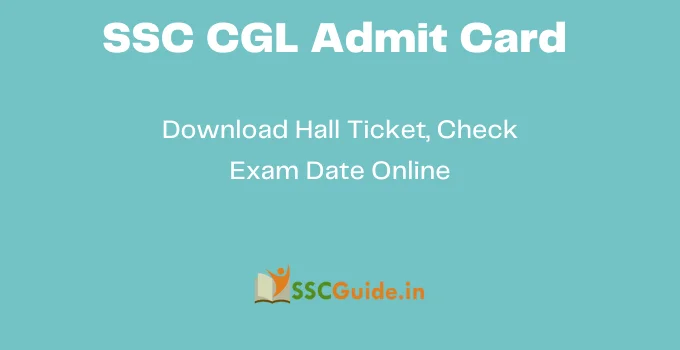Explain all the elements you observe in the image.

The image features a vibrant turquoise background with bold white text stating "SSC CGL Admit Card." Below this, a smaller font highlights "Download Hall Ticket, Check Exam Date Online," providing clear instructions for candidates preparing for the SSC CGL examination. The bottom right corner showcases the logo of SSCGuide.in, indicating the source of this information. This visual is designed to attract attention and guide candidates in easily accessing their admit cards and examination details.